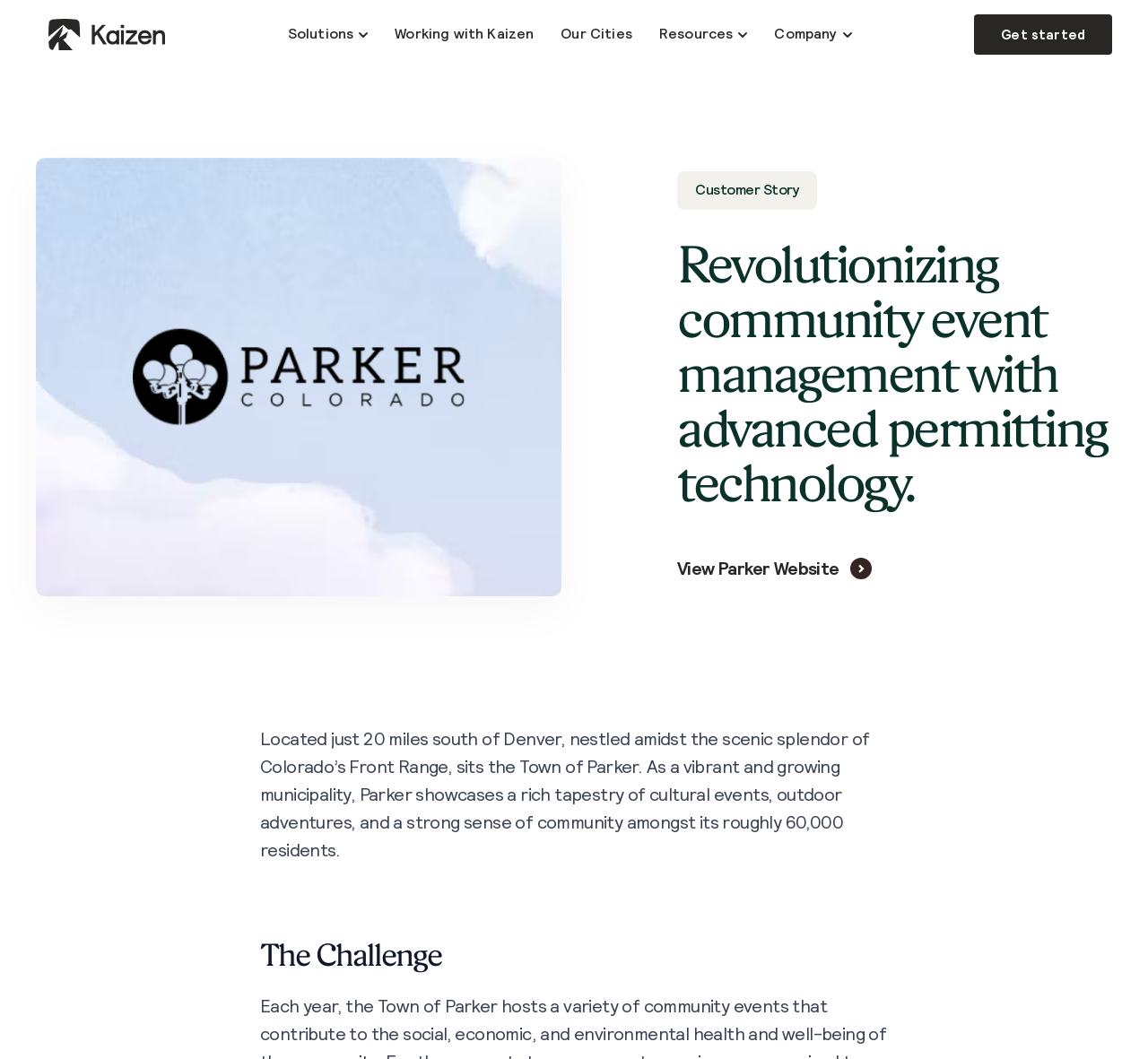Given the element description "aria-label="Home"" in the screenshot, predict the bounding box coordinates of that UI element.

[0.042, 0.017, 0.144, 0.048]